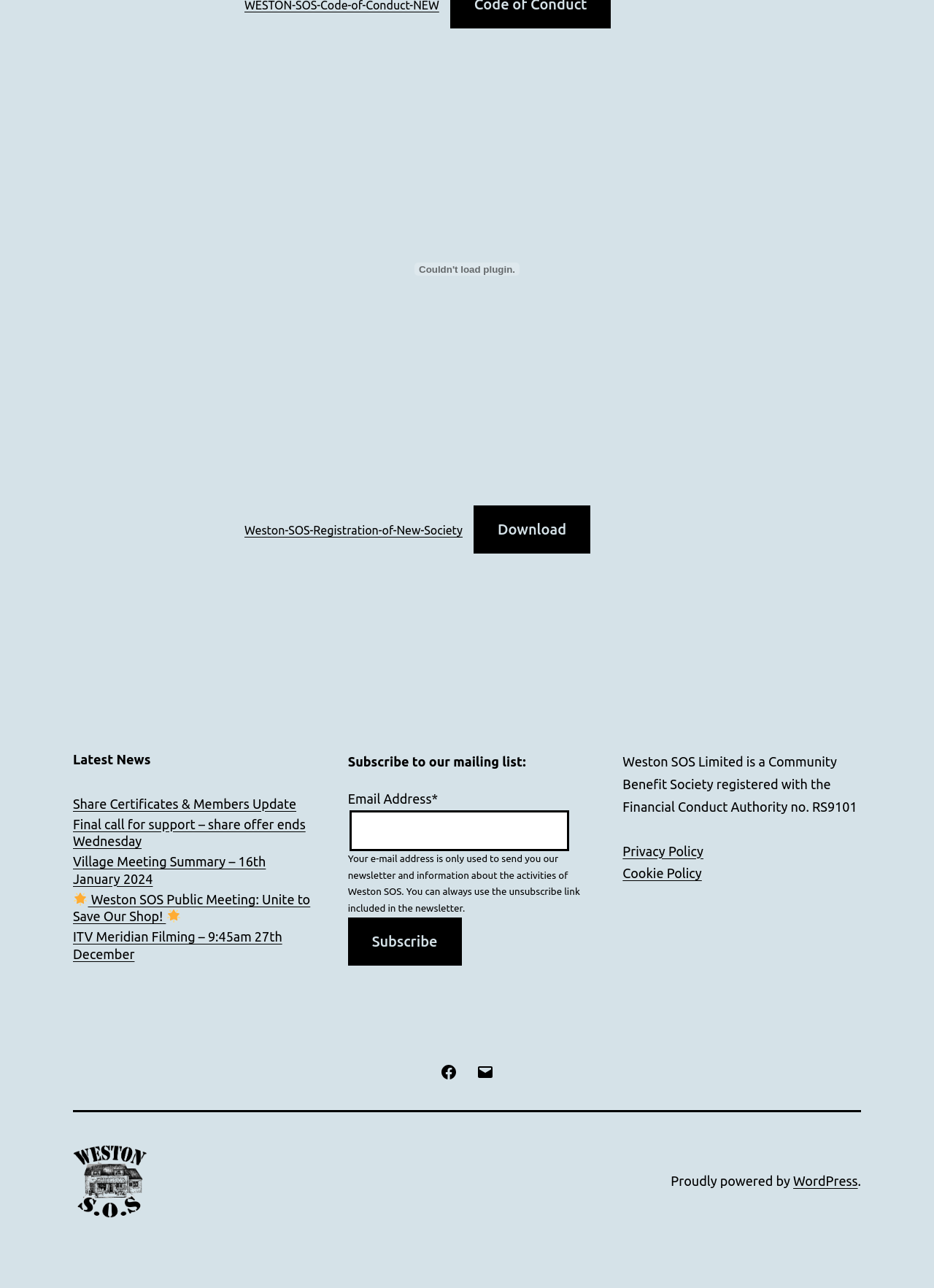Locate the bounding box coordinates of the element you need to click to accomplish the task described by this instruction: "Click the 'Facebook' link".

[0.461, 0.817, 0.5, 0.846]